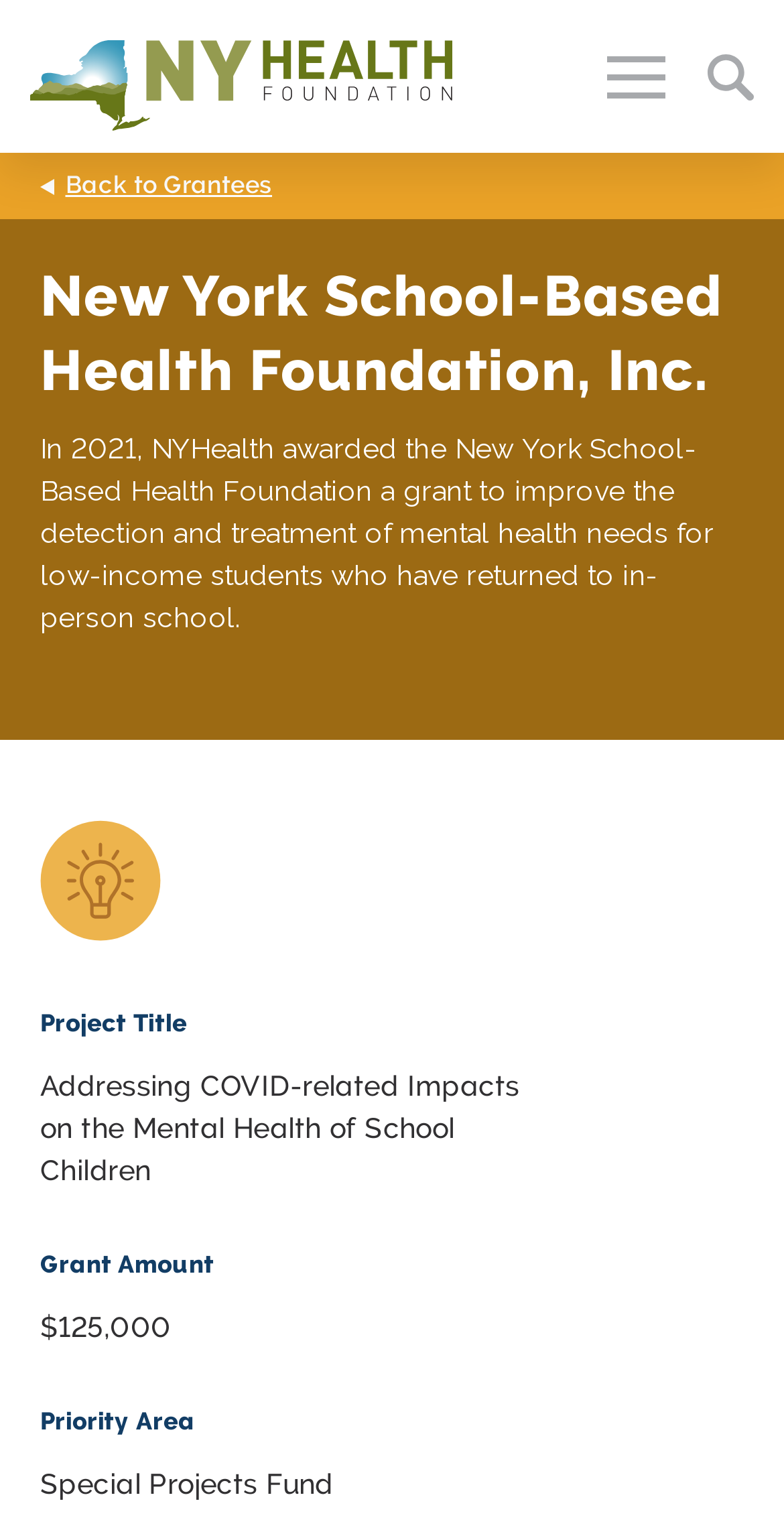Can you extract the primary headline text from the webpage?

New York School-Based Health Foundation, Inc.